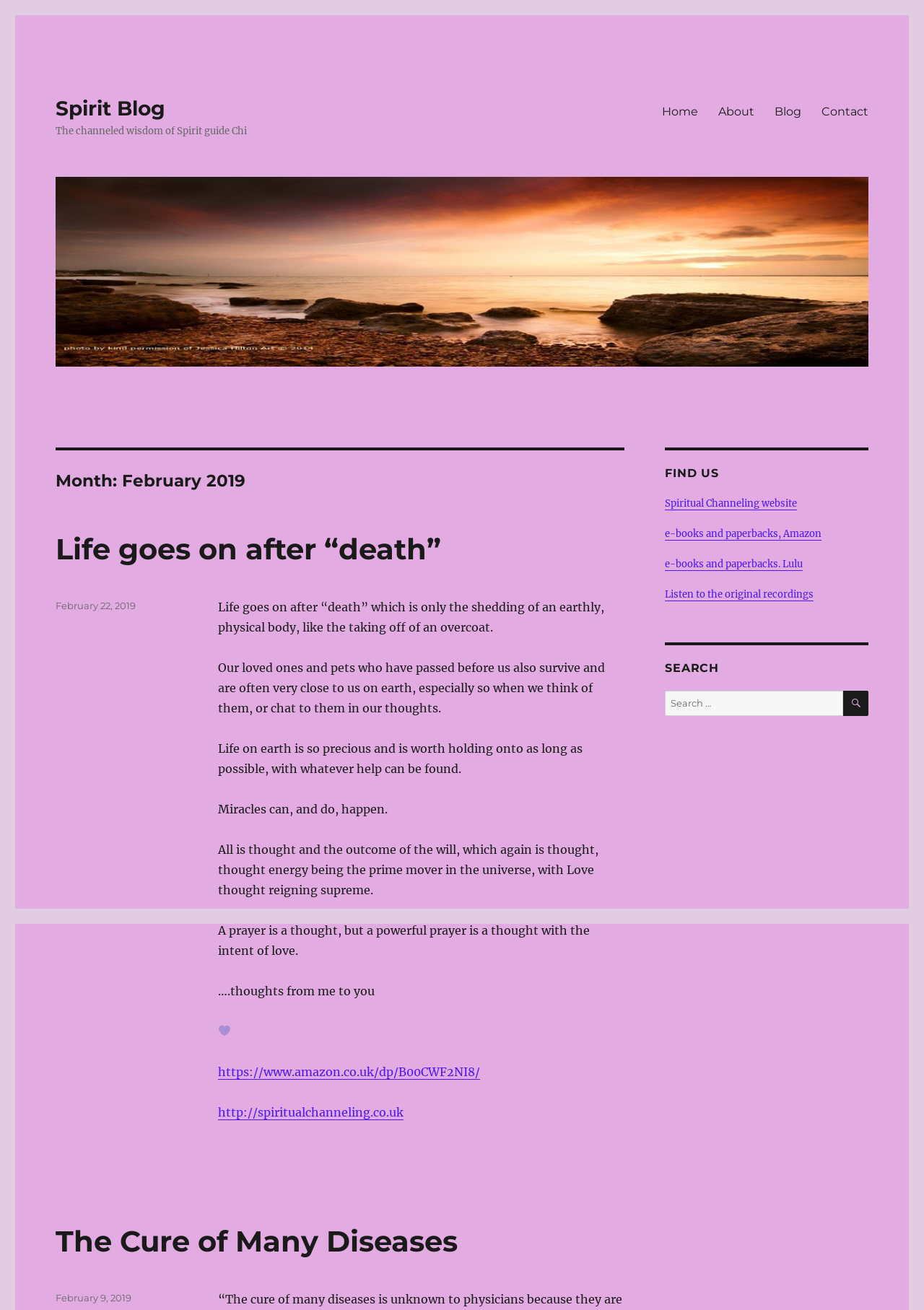Identify the bounding box coordinates of the element that should be clicked to fulfill this task: "Click on the 'Home' link". The coordinates should be provided as four float numbers between 0 and 1, i.e., [left, top, right, bottom].

[0.705, 0.073, 0.766, 0.096]